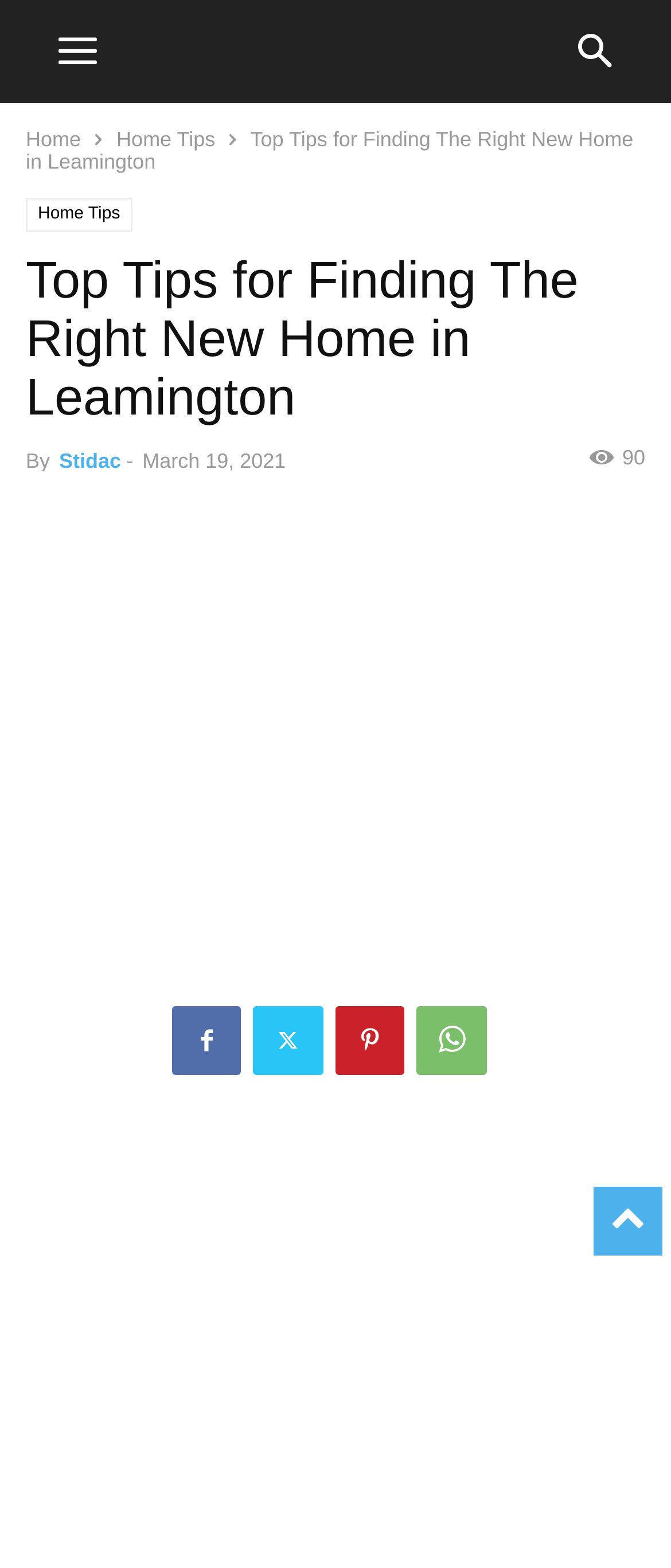Determine the coordinates of the bounding box that should be clicked to complete the instruction: "go to home page". The coordinates should be represented by four float numbers between 0 and 1: [left, top, right, bottom].

[0.038, 0.081, 0.121, 0.097]